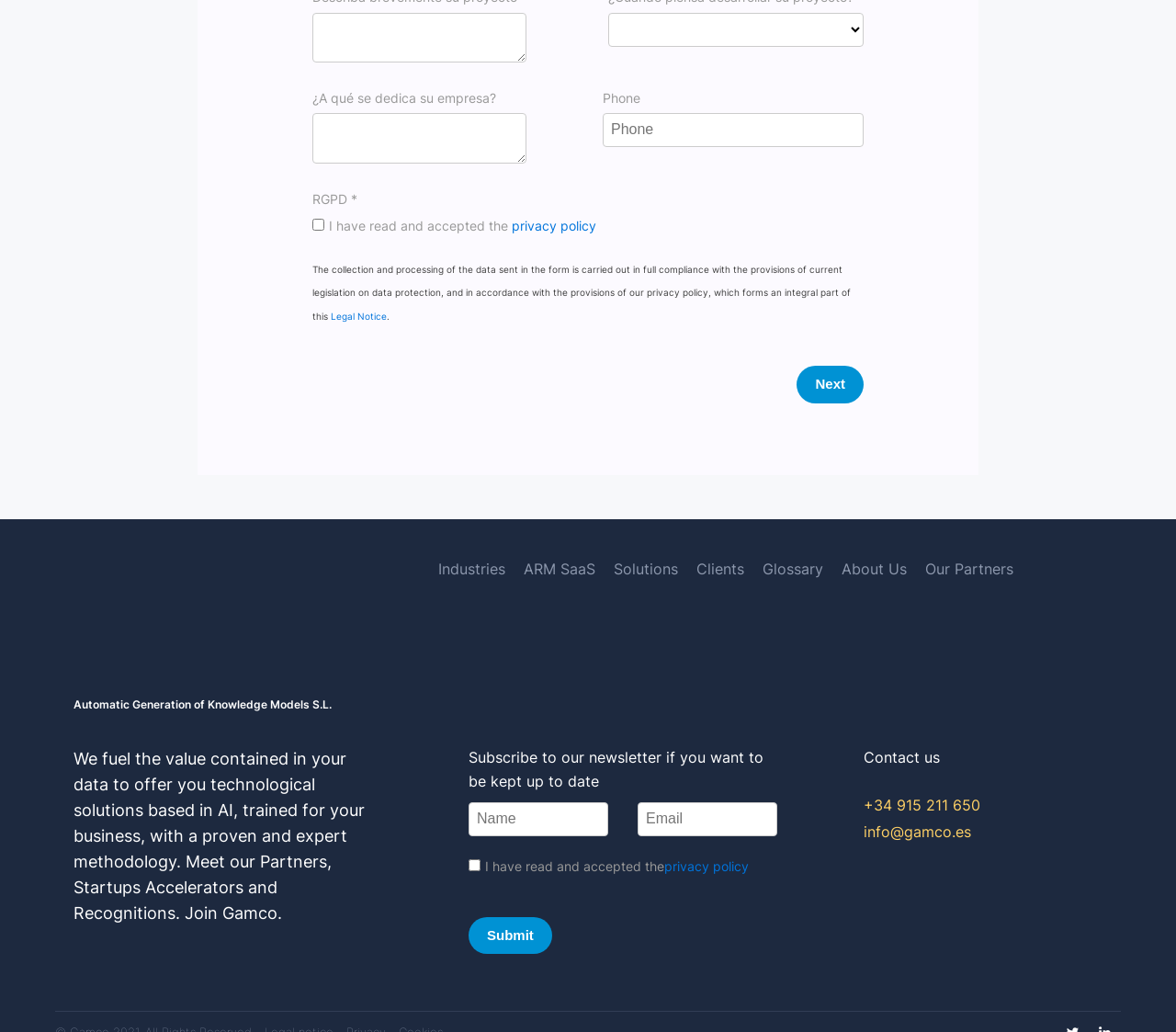What is the company name mentioned on the webpage?
Based on the image, answer the question with as much detail as possible.

I found the company name 'Automatic Generation of Knowledge Models S.L.' on the webpage by looking at the StaticText element with the text content 'Automatic Generation of Knowledge Models S.L.' located at the top-left corner of the webpage.